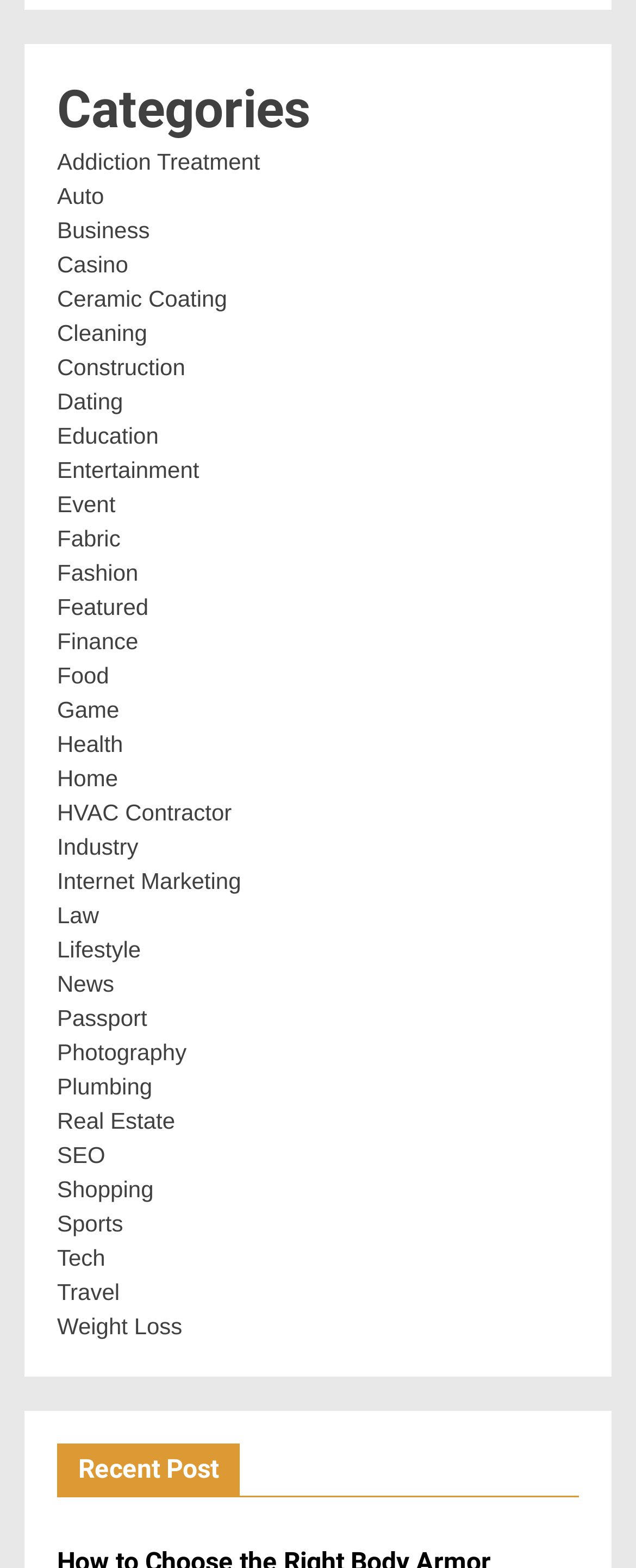What is the first category listed?
Please provide a single word or phrase as your answer based on the image.

Addiction Treatment